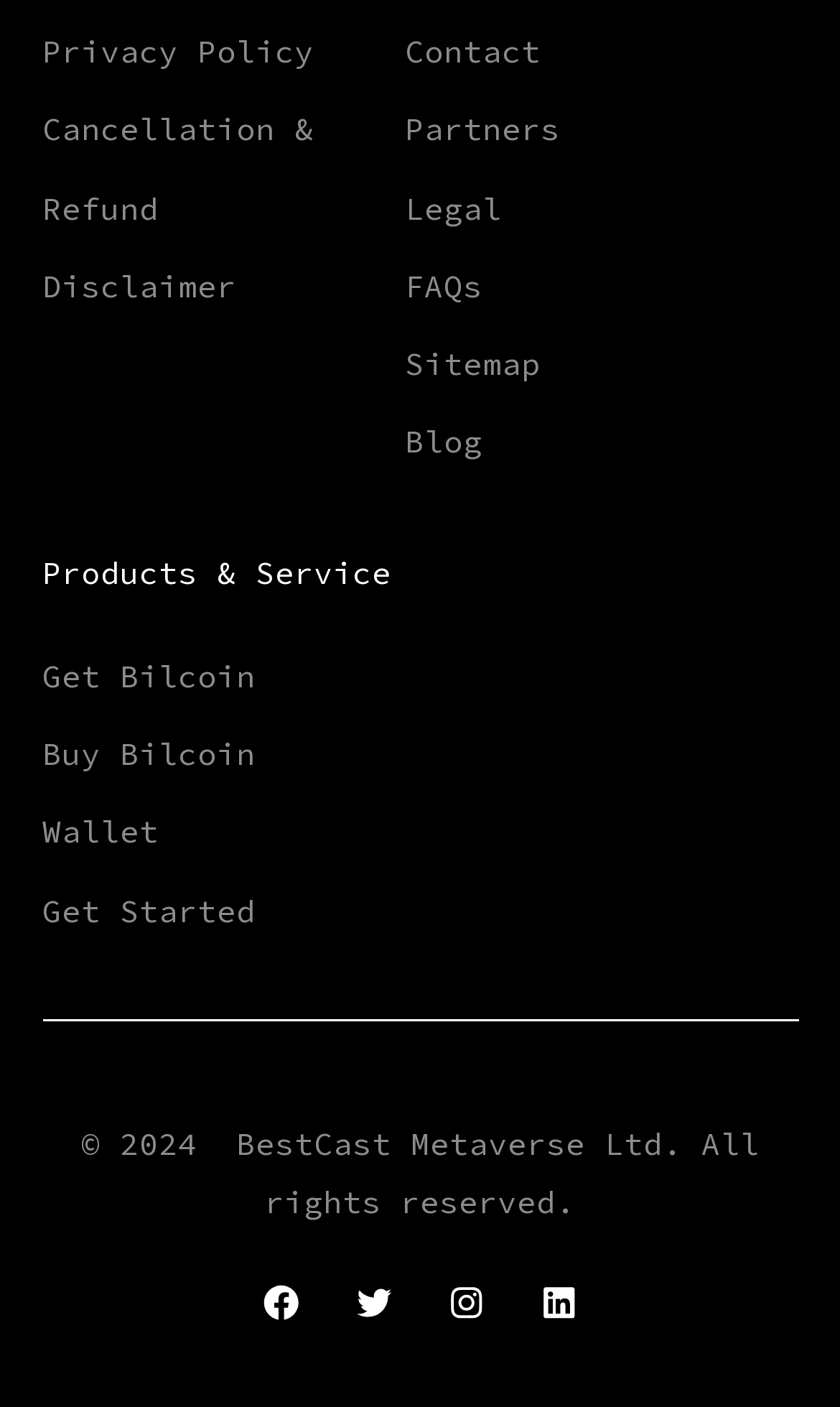Locate the bounding box coordinates of the element's region that should be clicked to carry out the following instruction: "Get Bilcoin". The coordinates need to be four float numbers between 0 and 1, i.e., [left, top, right, bottom].

[0.05, 0.467, 0.304, 0.494]